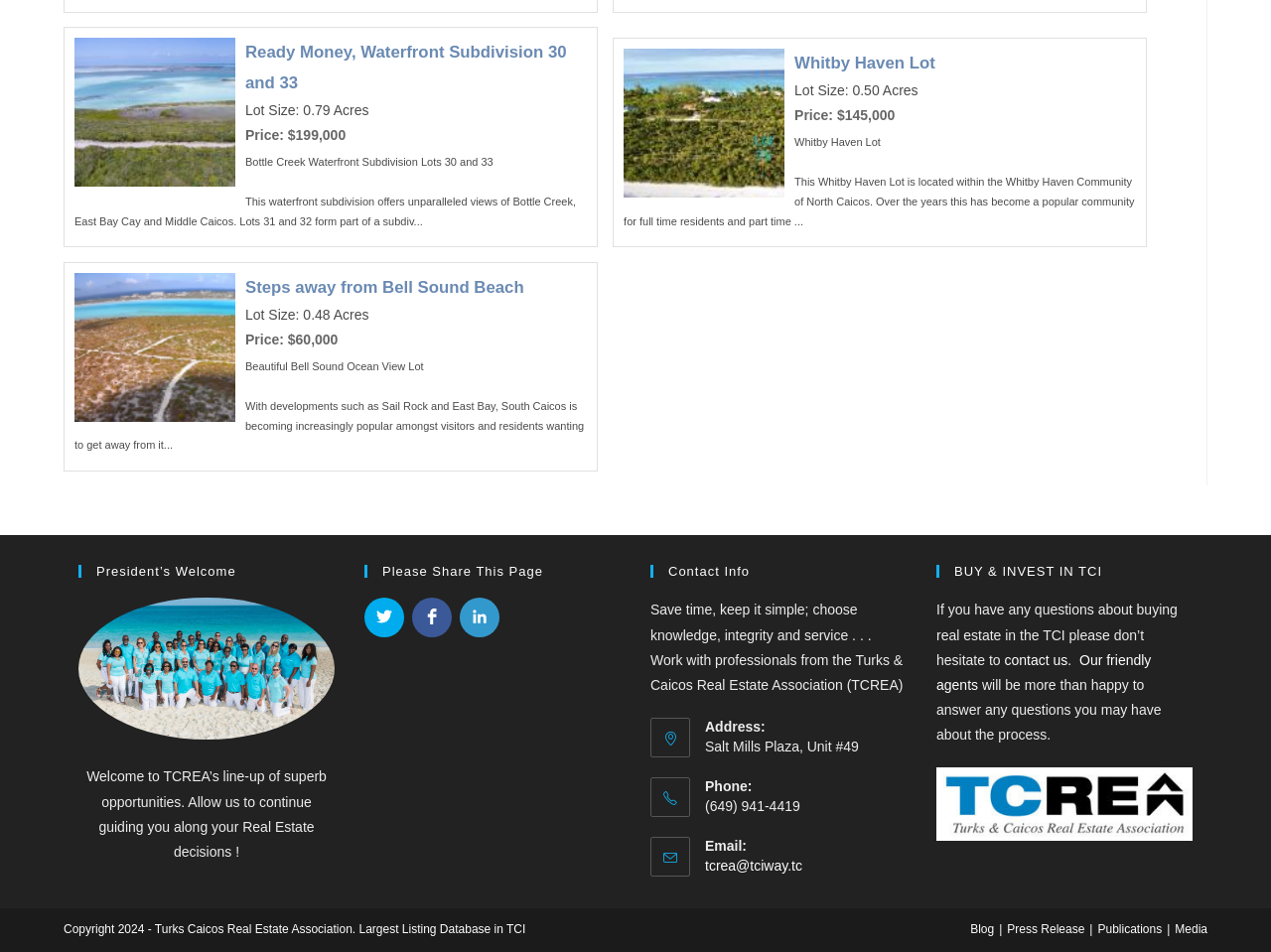Locate the bounding box coordinates of the segment that needs to be clicked to meet this instruction: "Click on the FashionWindows Network link".

None